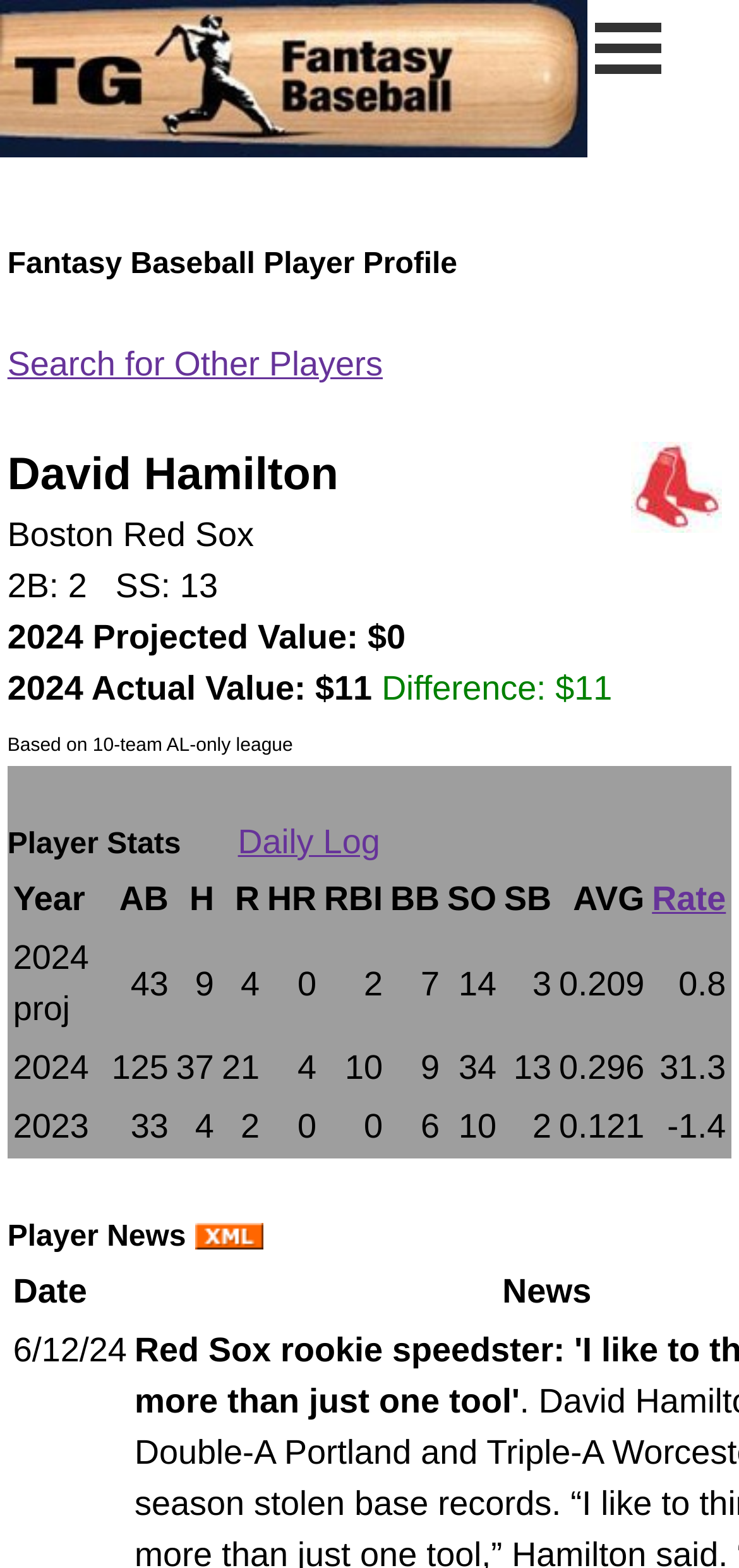Answer the question using only a single word or phrase: 
What is the player's batting average for 2024?

0.296